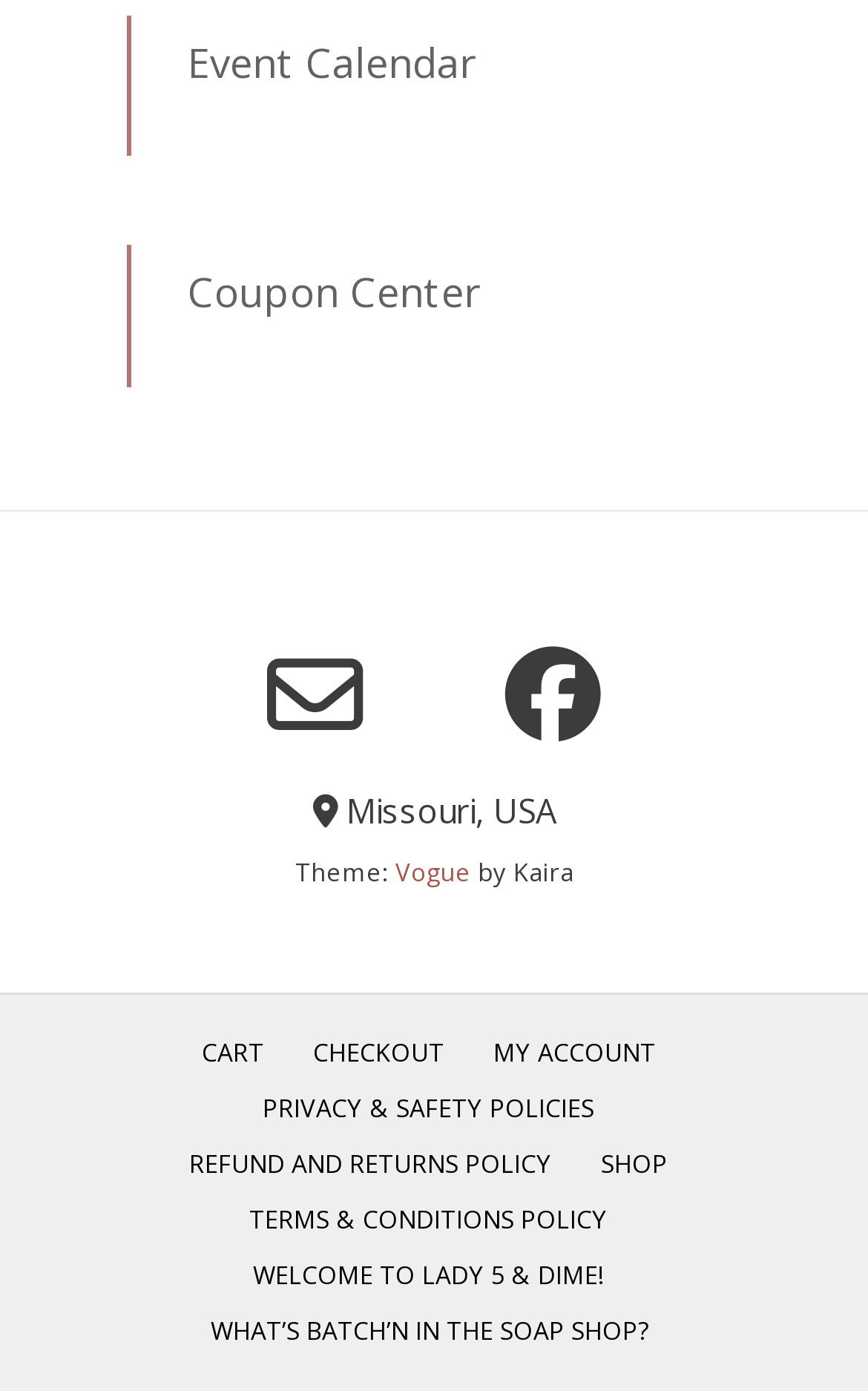Please specify the bounding box coordinates of the area that should be clicked to accomplish the following instruction: "Check out". The coordinates should consist of four float numbers between 0 and 1, i.e., [left, top, right, bottom].

[0.342, 0.724, 0.529, 0.787]